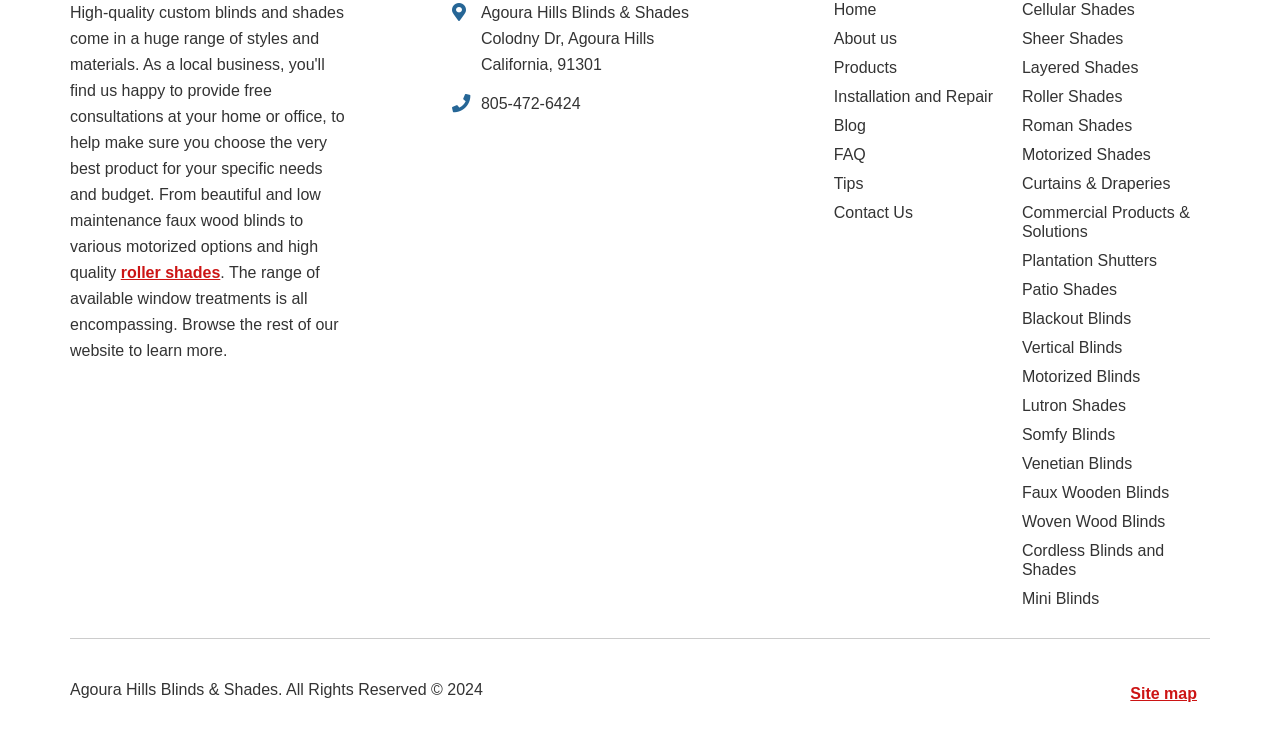Respond with a single word or phrase to the following question: What is the phone number?

805-472-6424